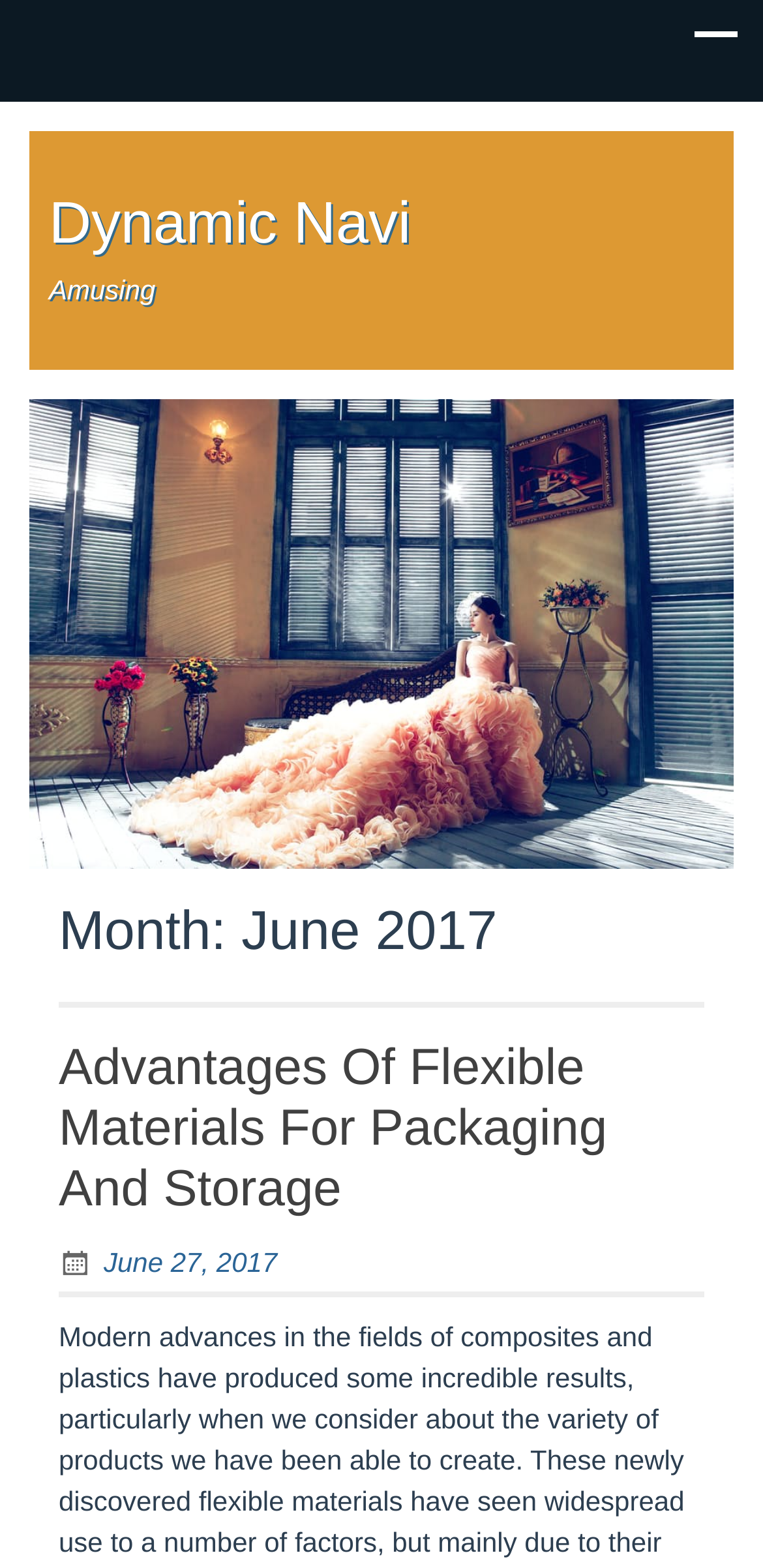What is the topic of the article?
Refer to the image and give a detailed answer to the question.

I found the answer by examining the heading 'Advantages Of Flexible Materials For Packaging And Storage' which is a child element of the HeaderAsNonLandmark element.